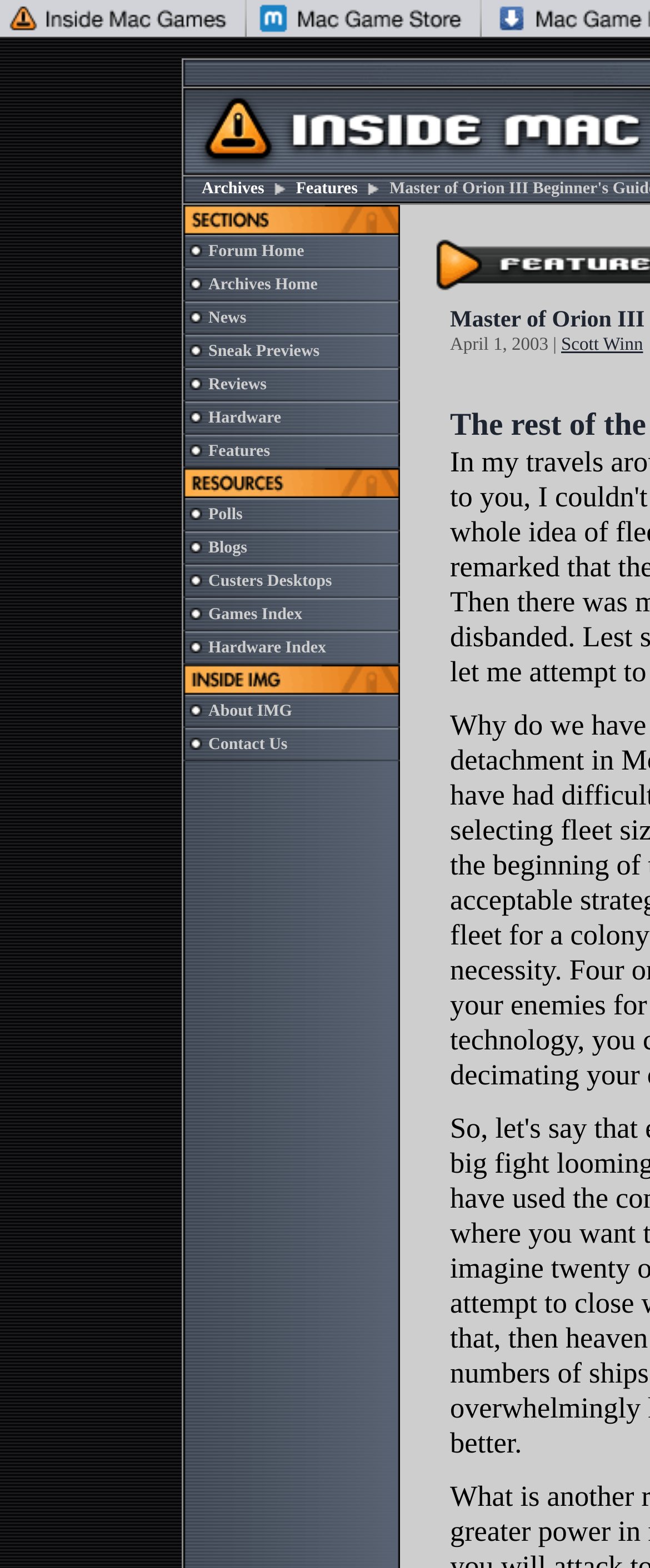How many sections are listed in the Inside Mac Games menu?
Provide a comprehensive and detailed answer to the question.

By examining the table structure and content, I count 11 sections listed in the Inside Mac Games menu, including Archives Home, Forum Home, News, Sneak Previews, Reviews, and Hardware.